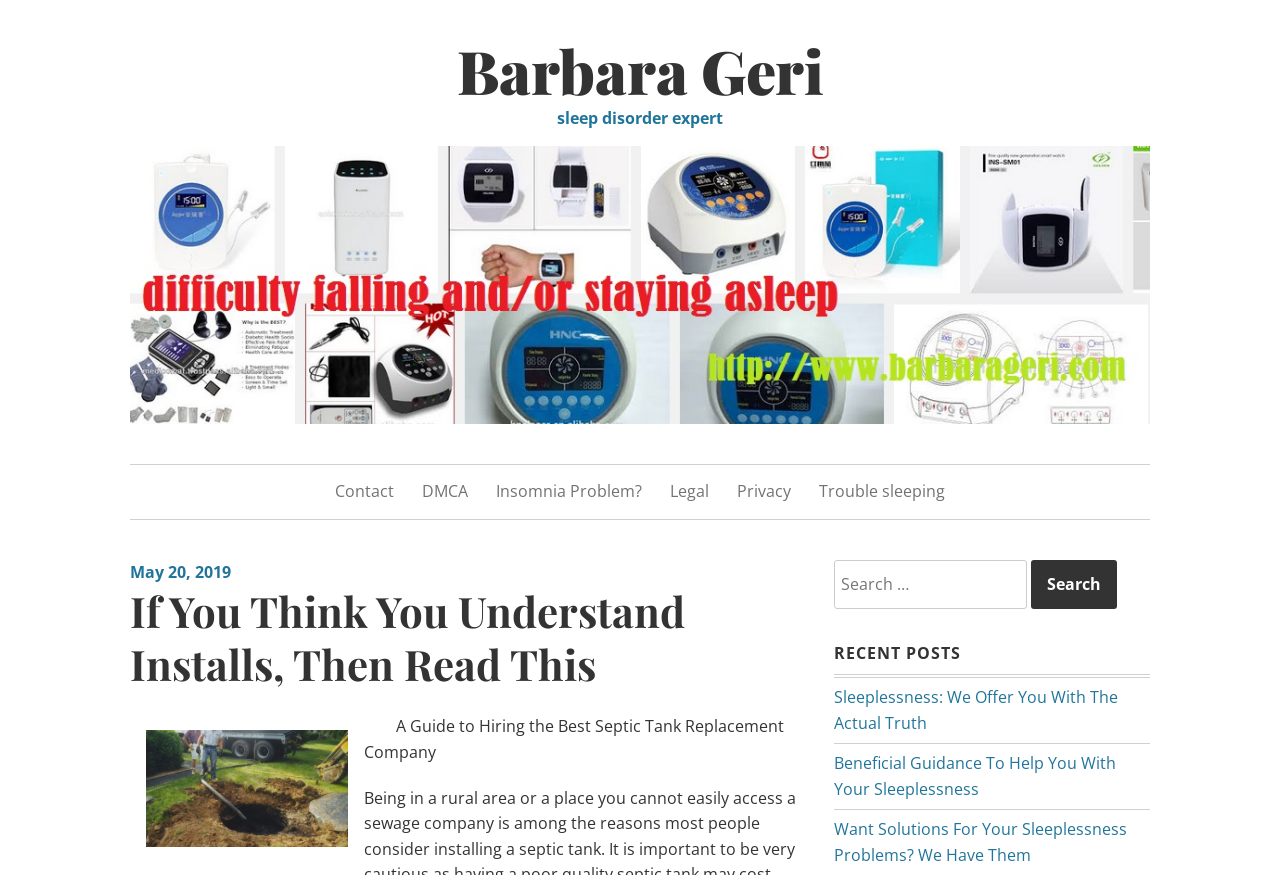Find the bounding box coordinates of the clickable element required to execute the following instruction: "Contact the website owner". Provide the coordinates as four float numbers between 0 and 1, i.e., [left, top, right, bottom].

[0.262, 0.548, 0.308, 0.577]